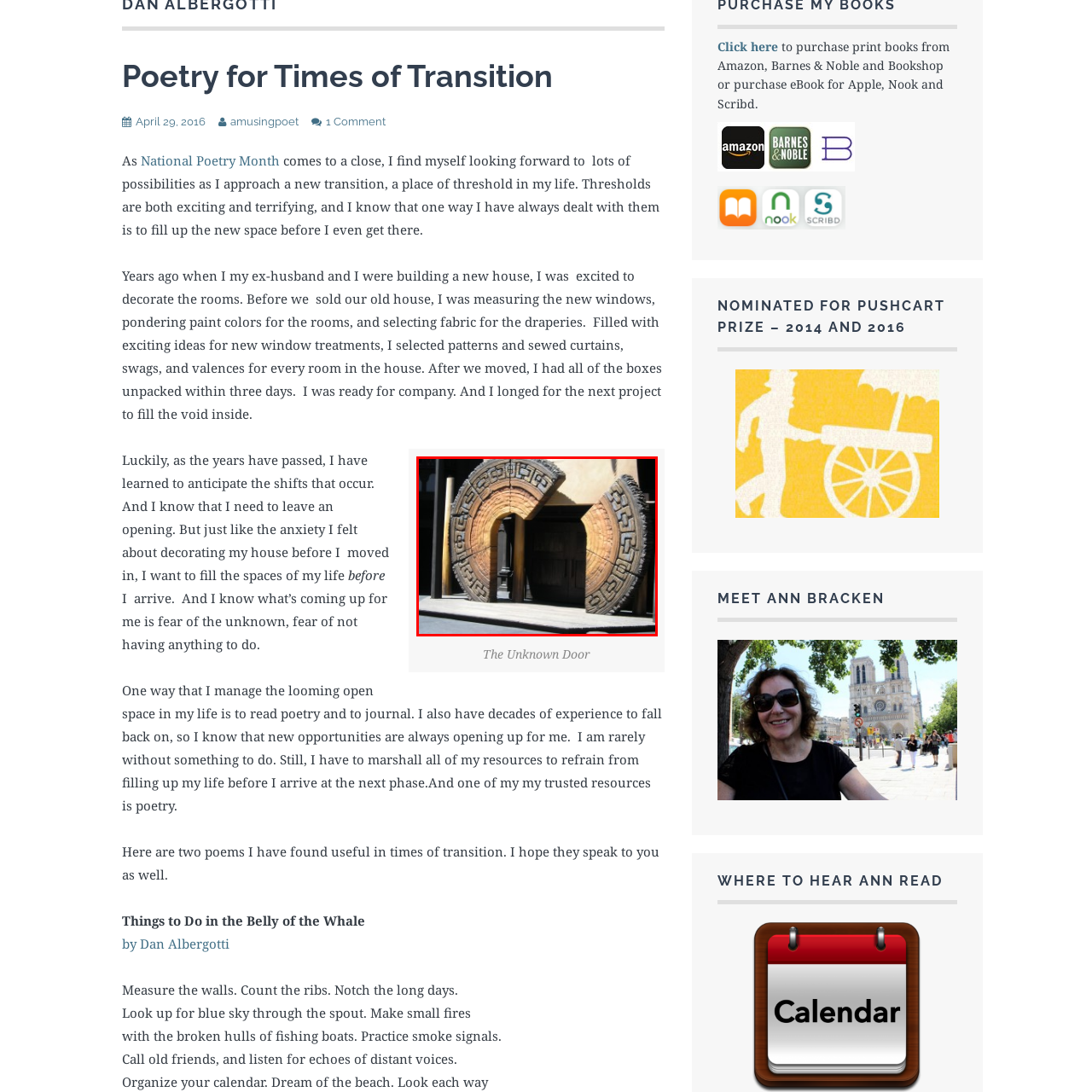Please review the image enclosed by the red bounding box and give a detailed answer to the following question, utilizing the information from the visual: Is the door fully open or closed?

The caption states that the door 'stands partially ajar', which suggests that the door is not fully open, but rather slightly open, inviting viewers to ponder what lies beyond its threshold.